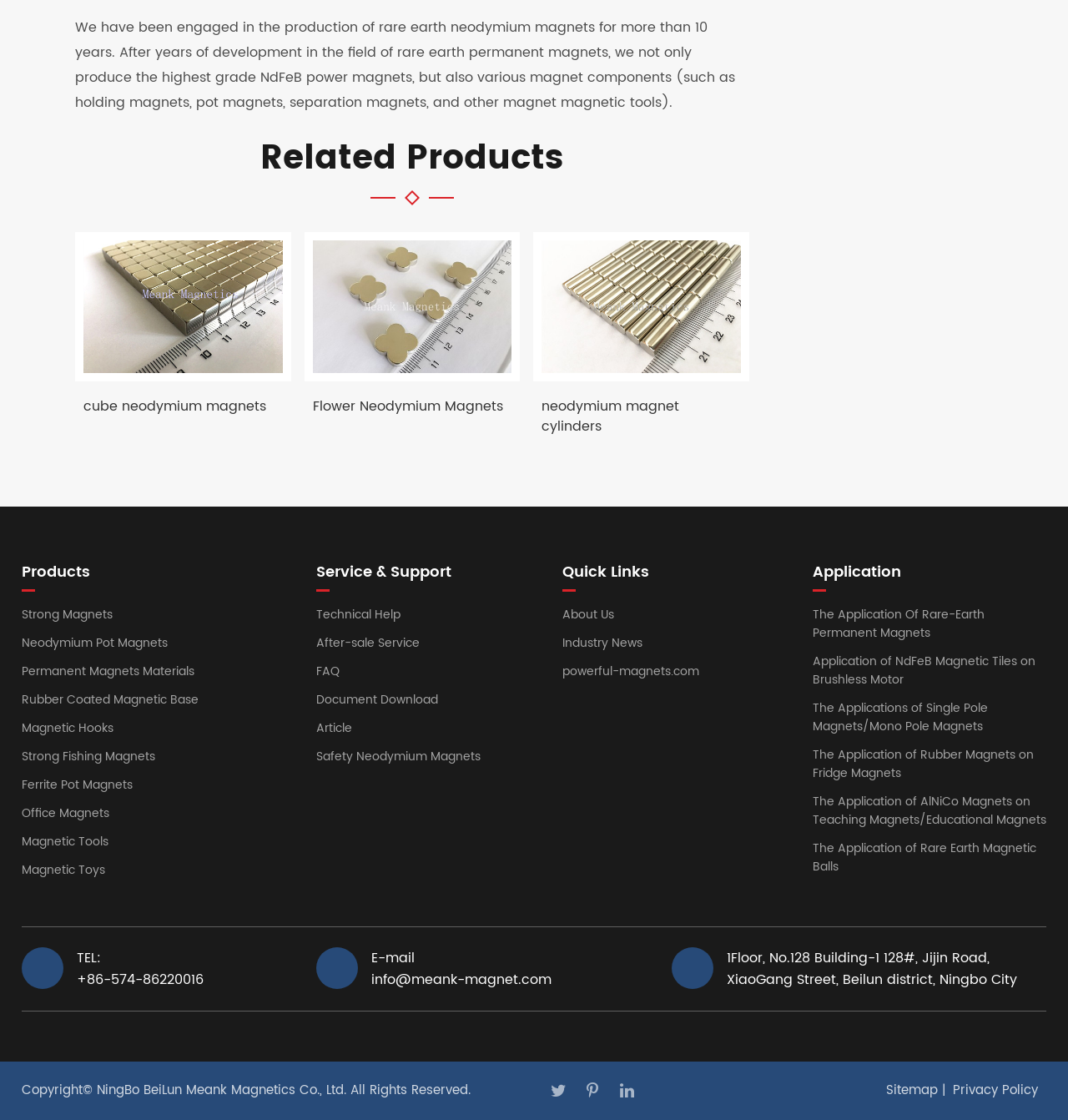Extract the bounding box coordinates for the UI element described by the text: "E-mail info@meank-magnet.com". The coordinates should be in the form of [left, top, right, bottom] with values between 0 and 1.

[0.348, 0.846, 0.629, 0.885]